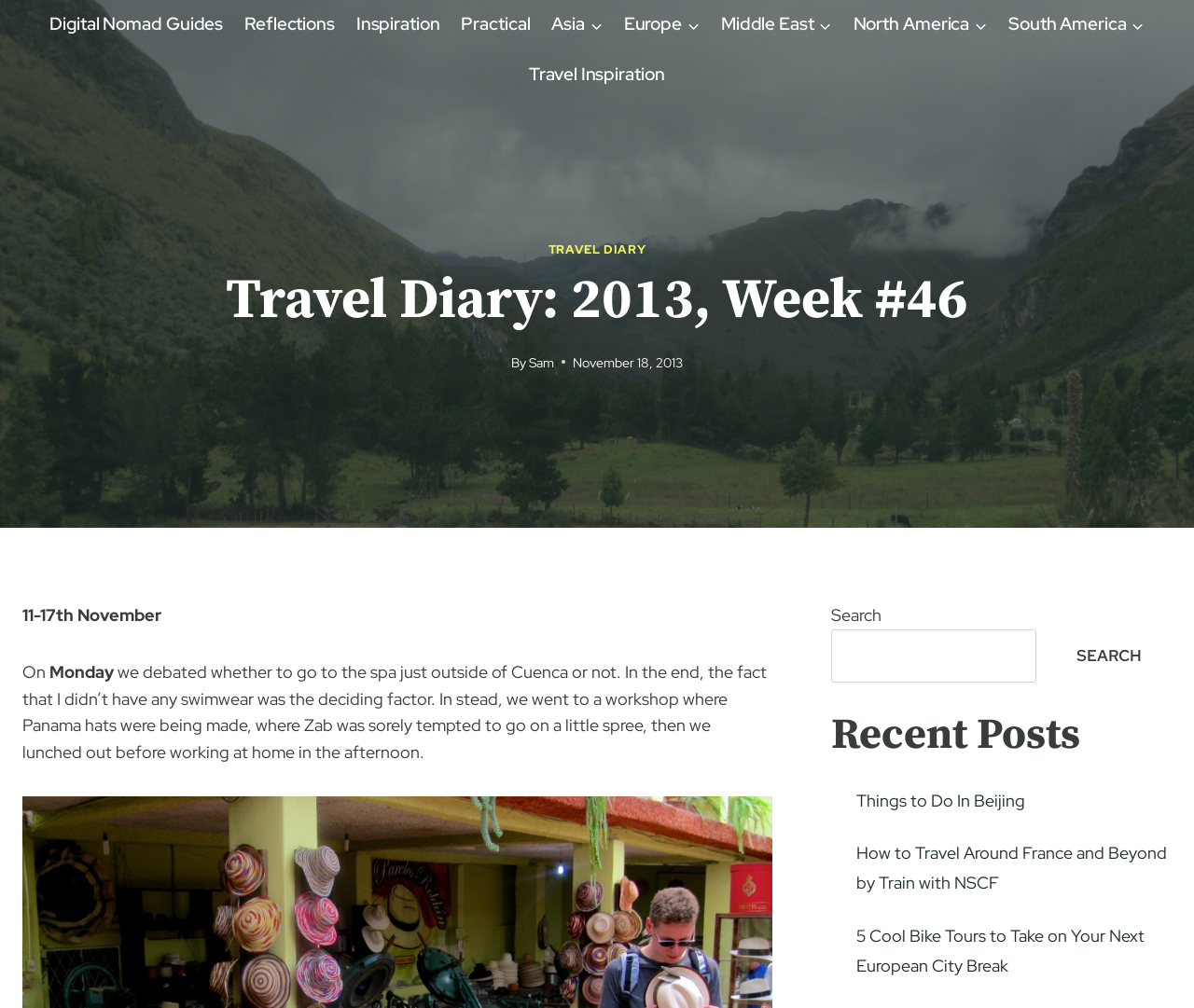How many recent posts are listed?
Give a detailed explanation using the information visible in the image.

I counted the number of links in the 'Recent Posts' section, which includes links like 'Things to Do In Beijing', 'How to Travel Around France and Beyond by Train with NSCF', and '5 Cool Bike Tours to Take on Your Next European City Break'. There are 3 recent posts listed.